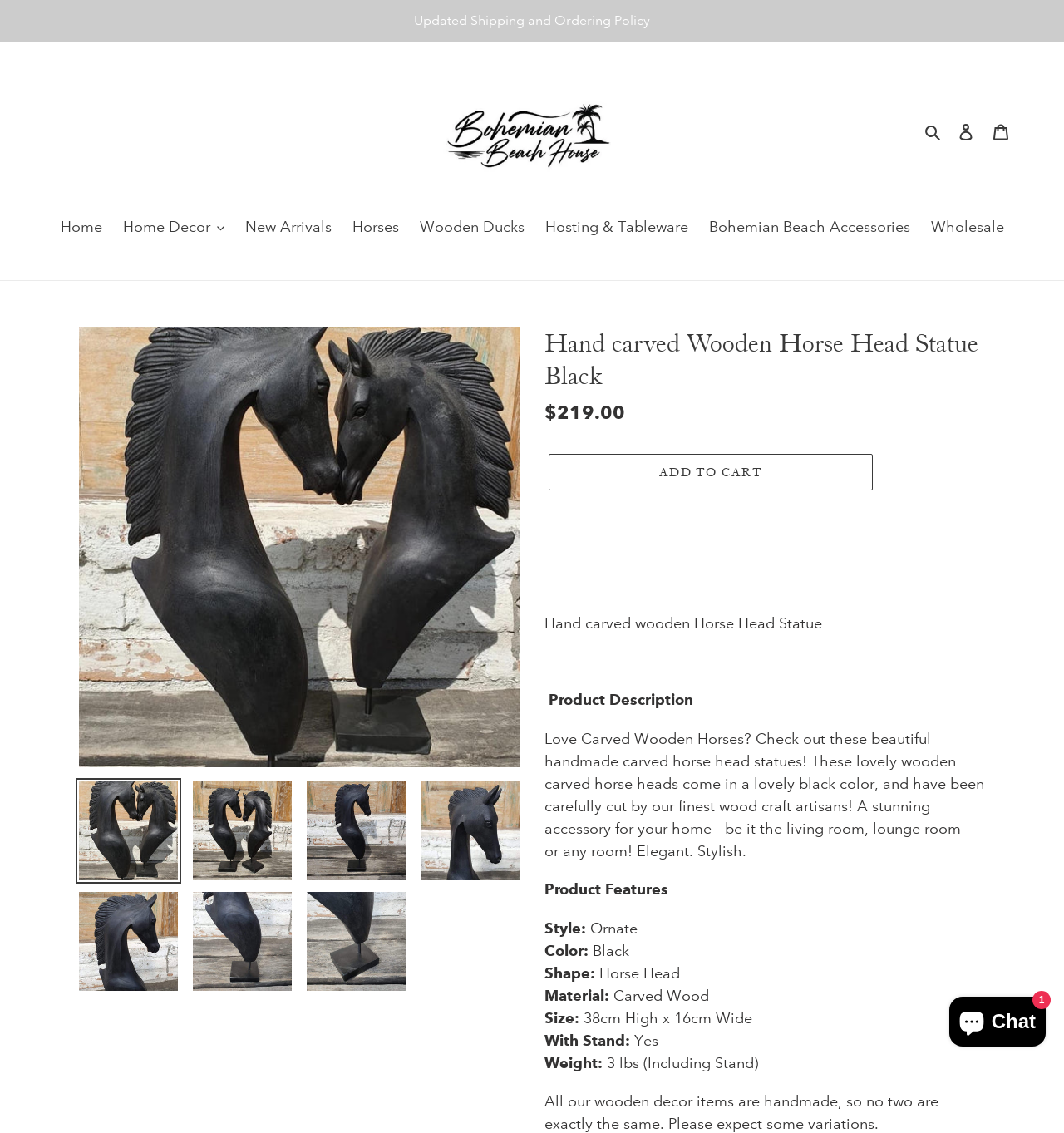Please provide the main heading of the webpage content.

Hand carved Wooden Horse Head Statue Black